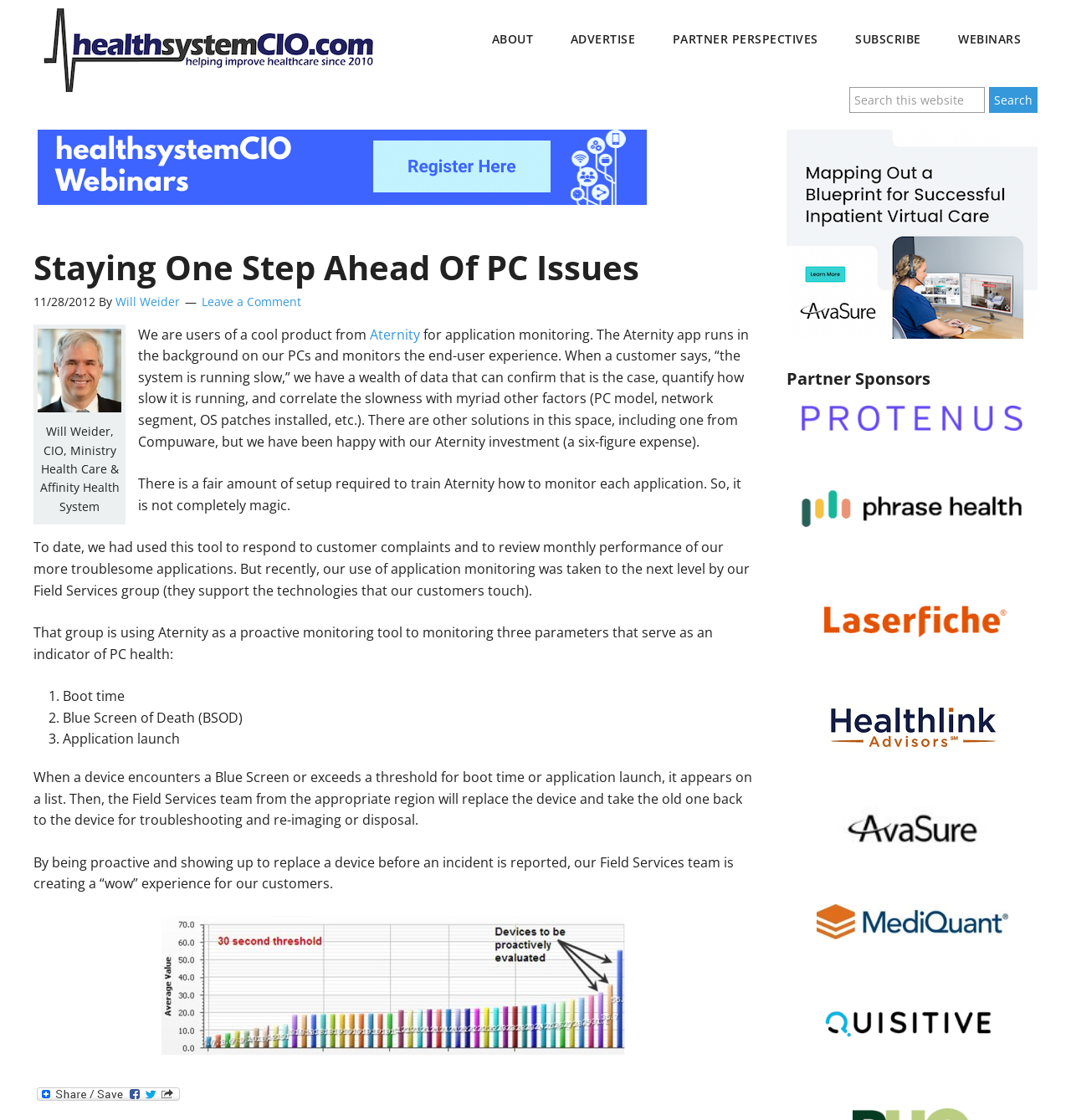Determine the bounding box coordinates of the area to click in order to meet this instruction: "Read about Proactive PC Monitoring".

[0.031, 0.22, 0.703, 0.258]